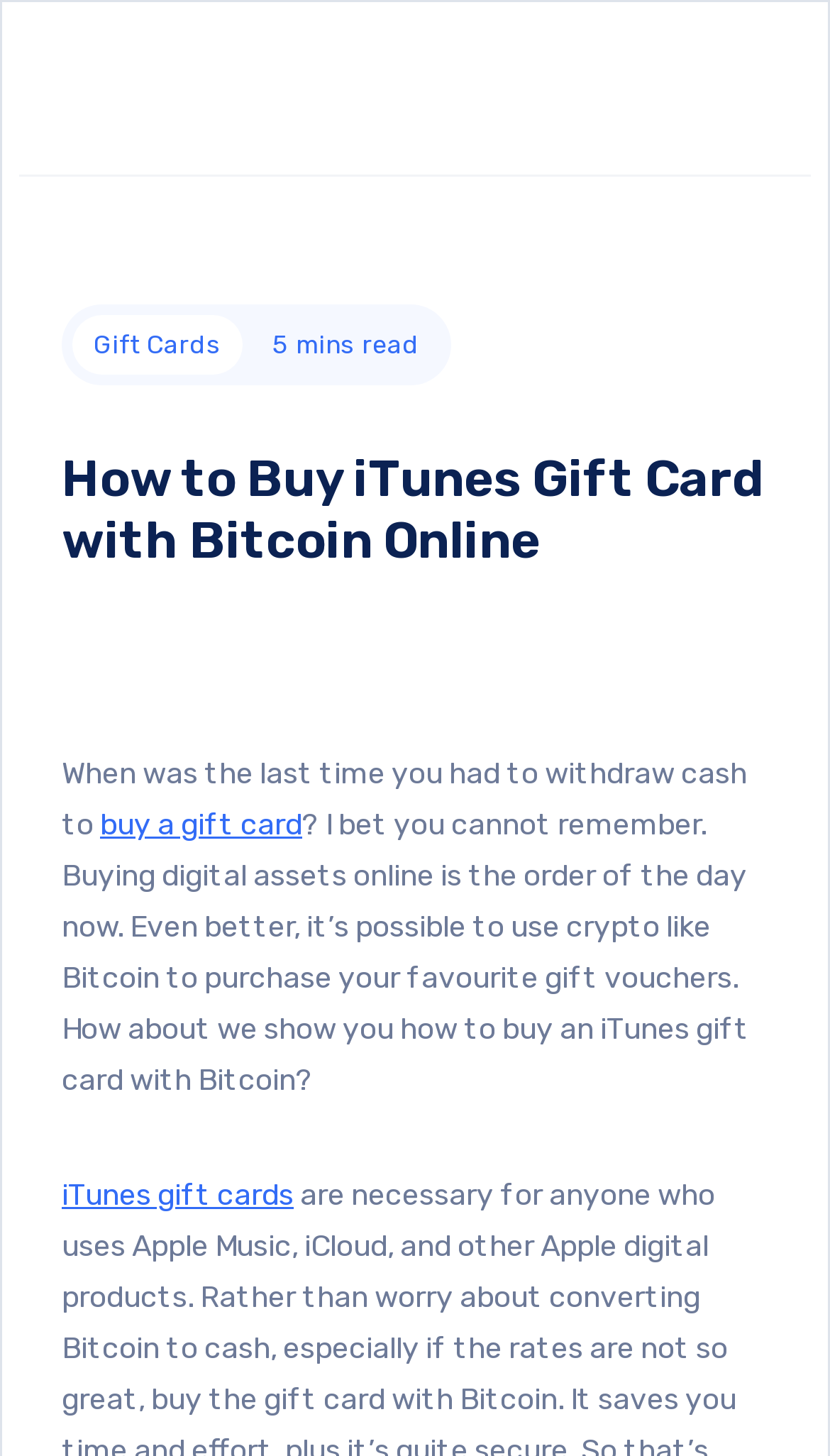Please give a succinct answer to the question in one word or phrase:
What is the topic of the article?

Buying digital assets online